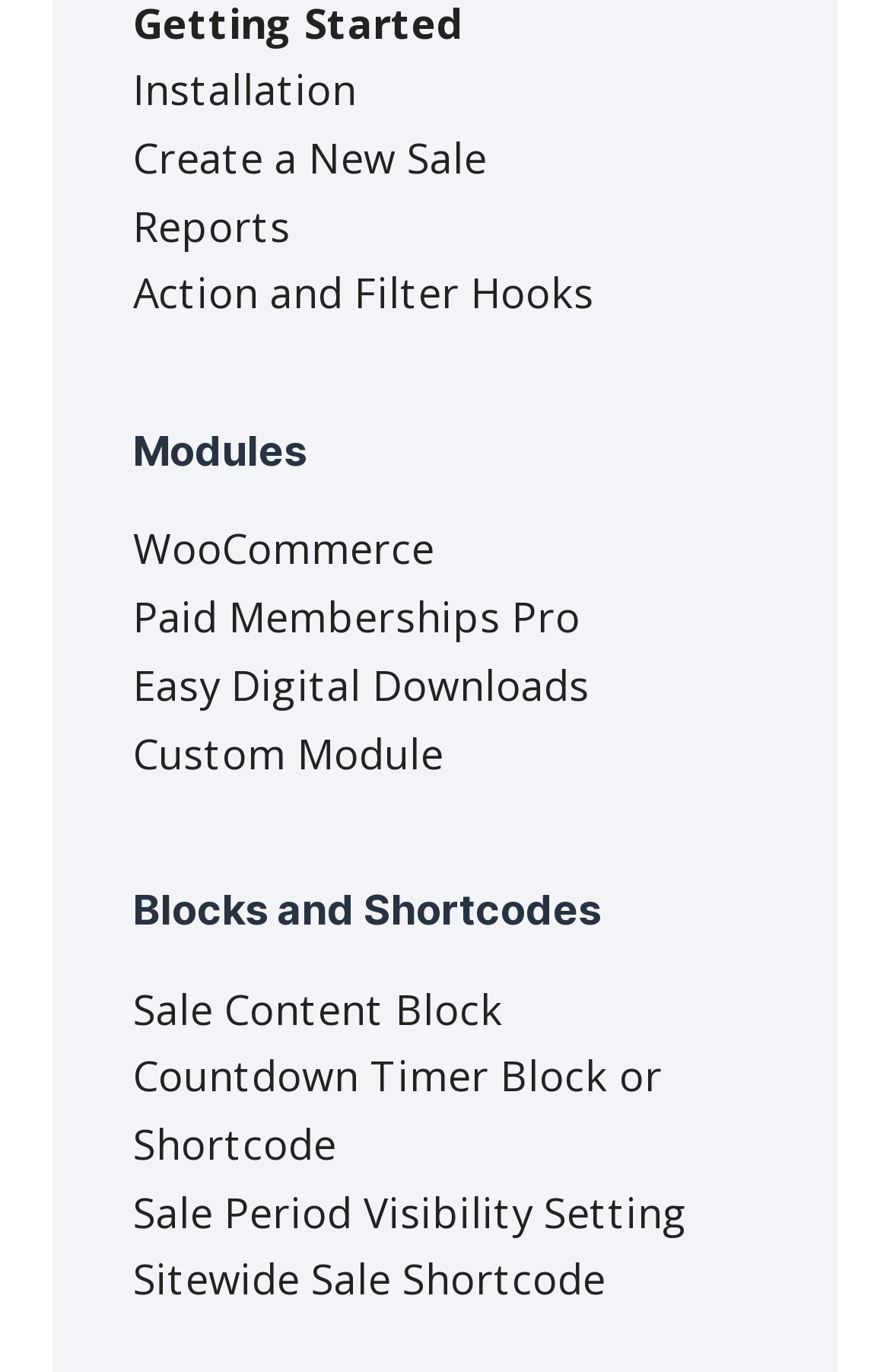Find the bounding box coordinates for the area you need to click to carry out the instruction: "View installation guide". The coordinates should be four float numbers between 0 and 1, indicated as [left, top, right, bottom].

[0.15, 0.045, 0.401, 0.085]